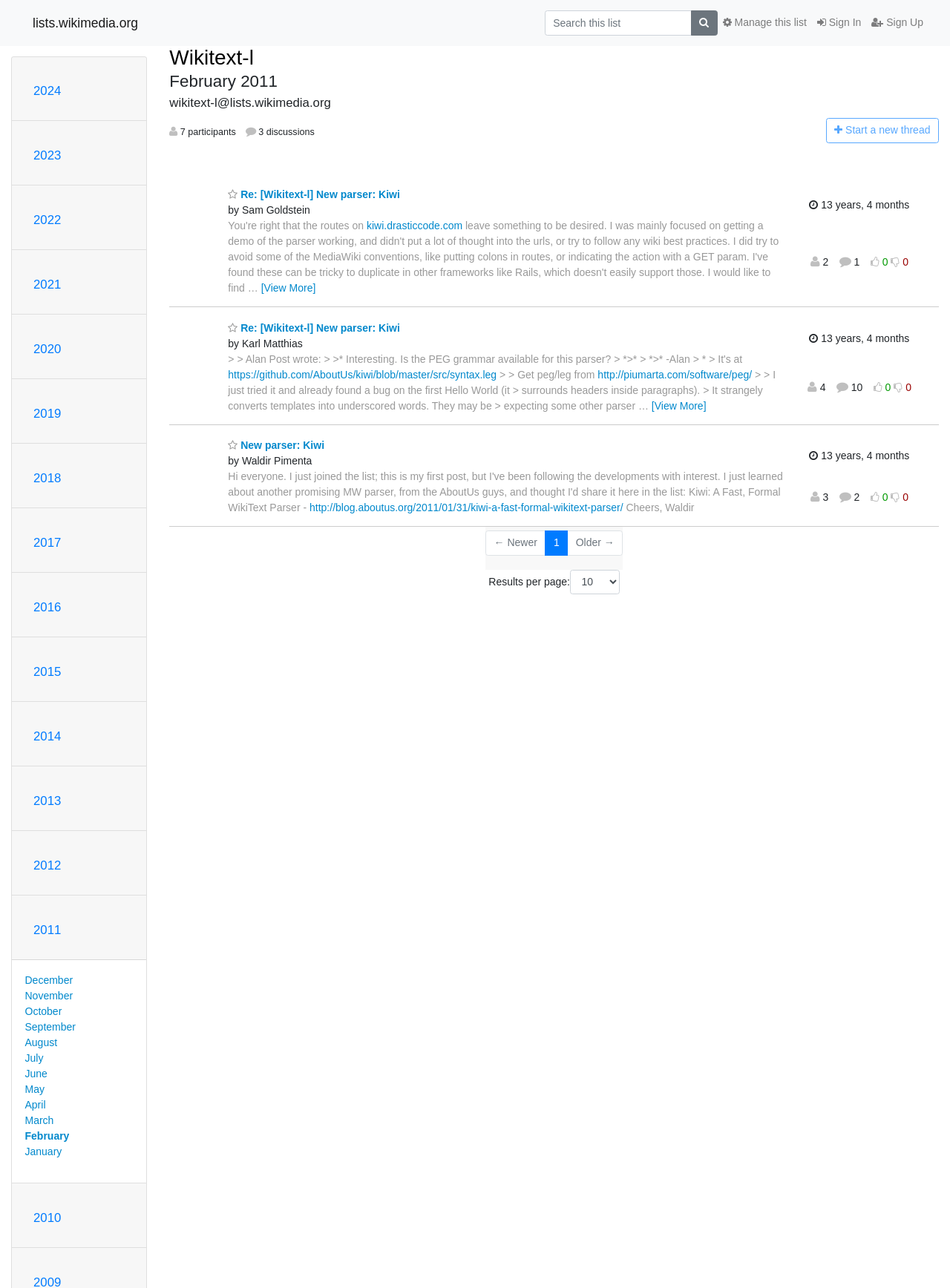How many discussions are there in this list? Please answer the question using a single word or phrase based on the image.

3